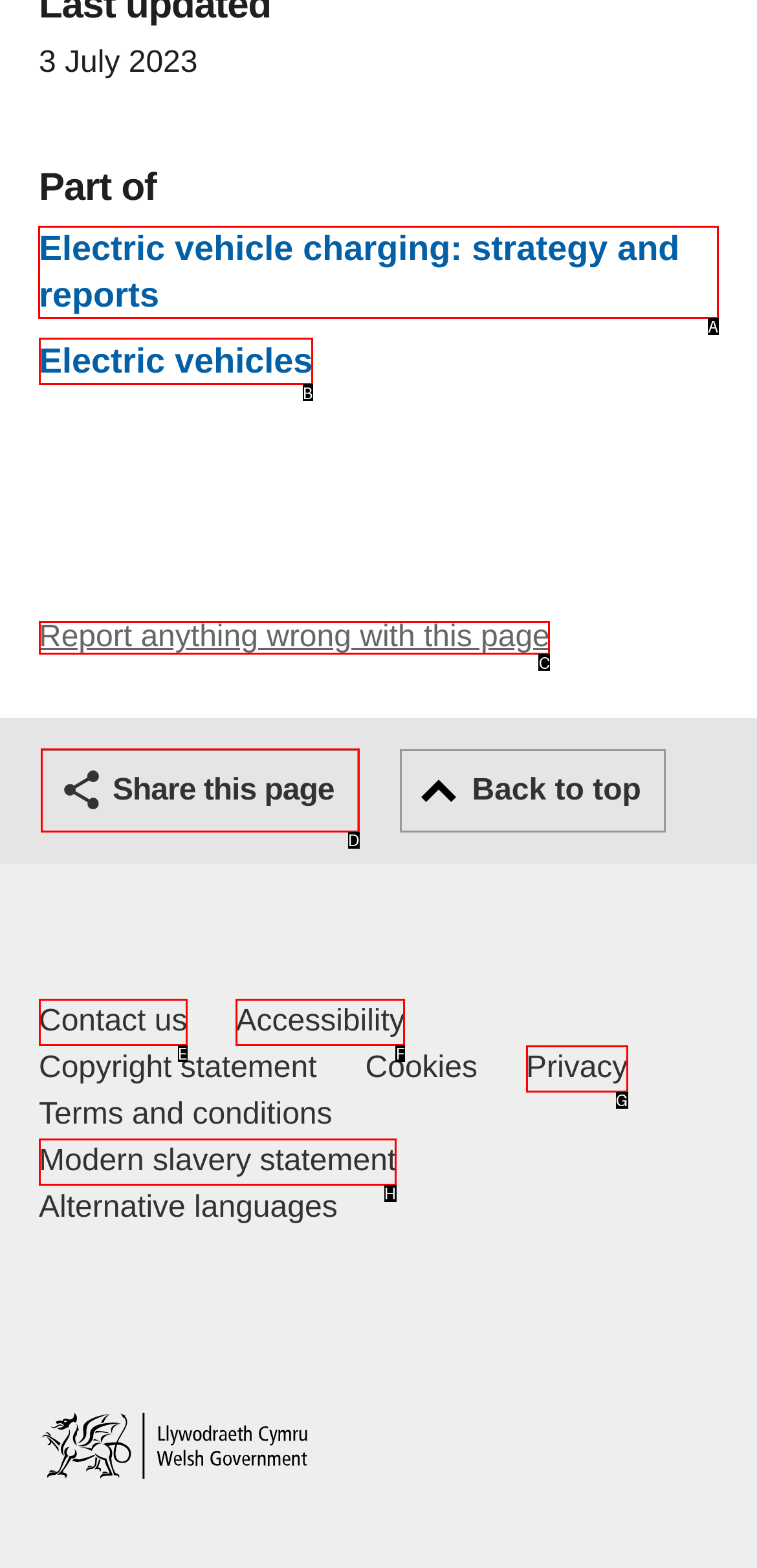Identify the HTML element that should be clicked to accomplish the task: View Electric vehicle charging strategy and reports
Provide the option's letter from the given choices.

A